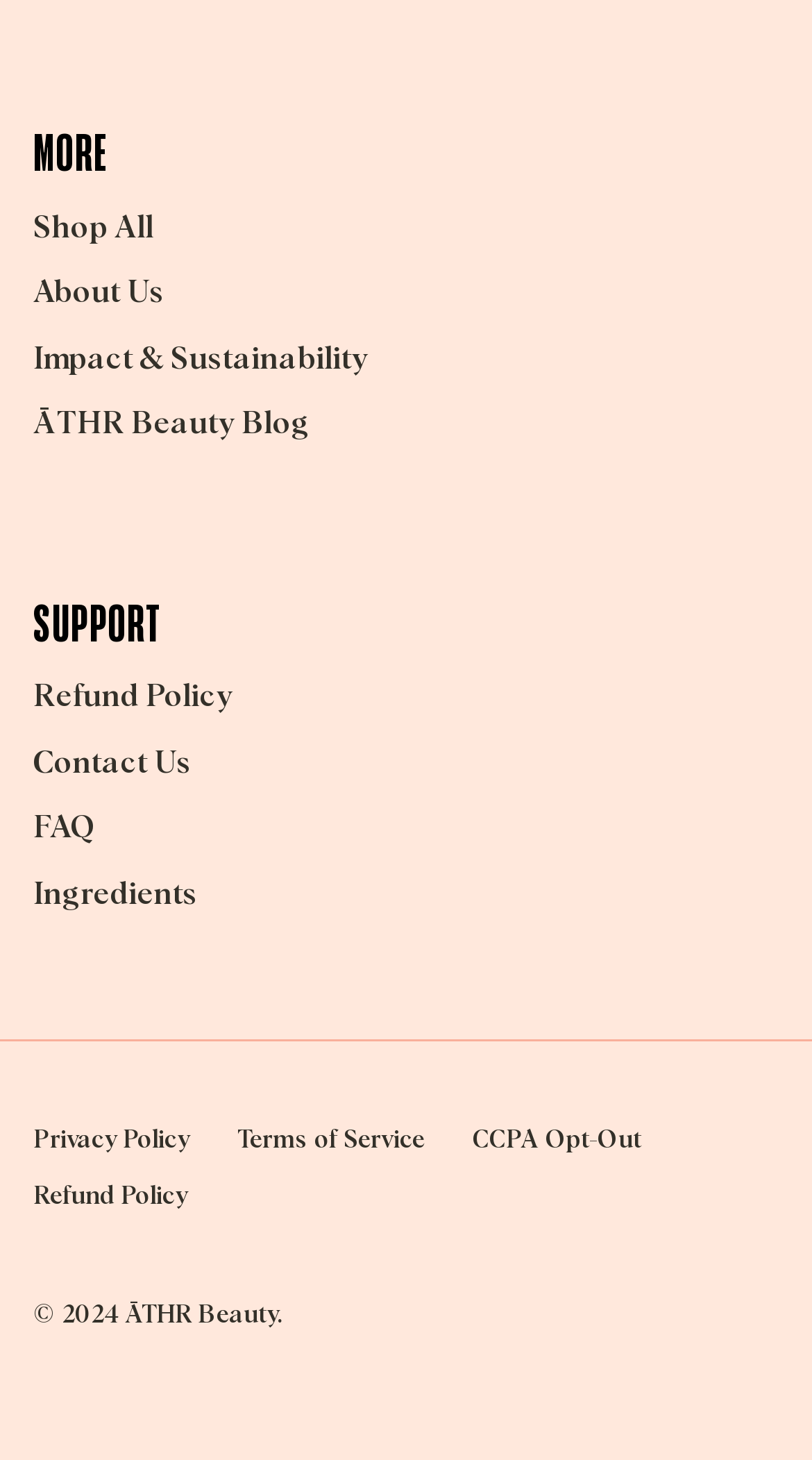What is the second link in the bottom section?
With the help of the image, please provide a detailed response to the question.

The bottom section has multiple links, and the second one is 'Terms of Service', which is located at the bottom of the webpage with a bounding box of [0.292, 0.774, 0.523, 0.791].